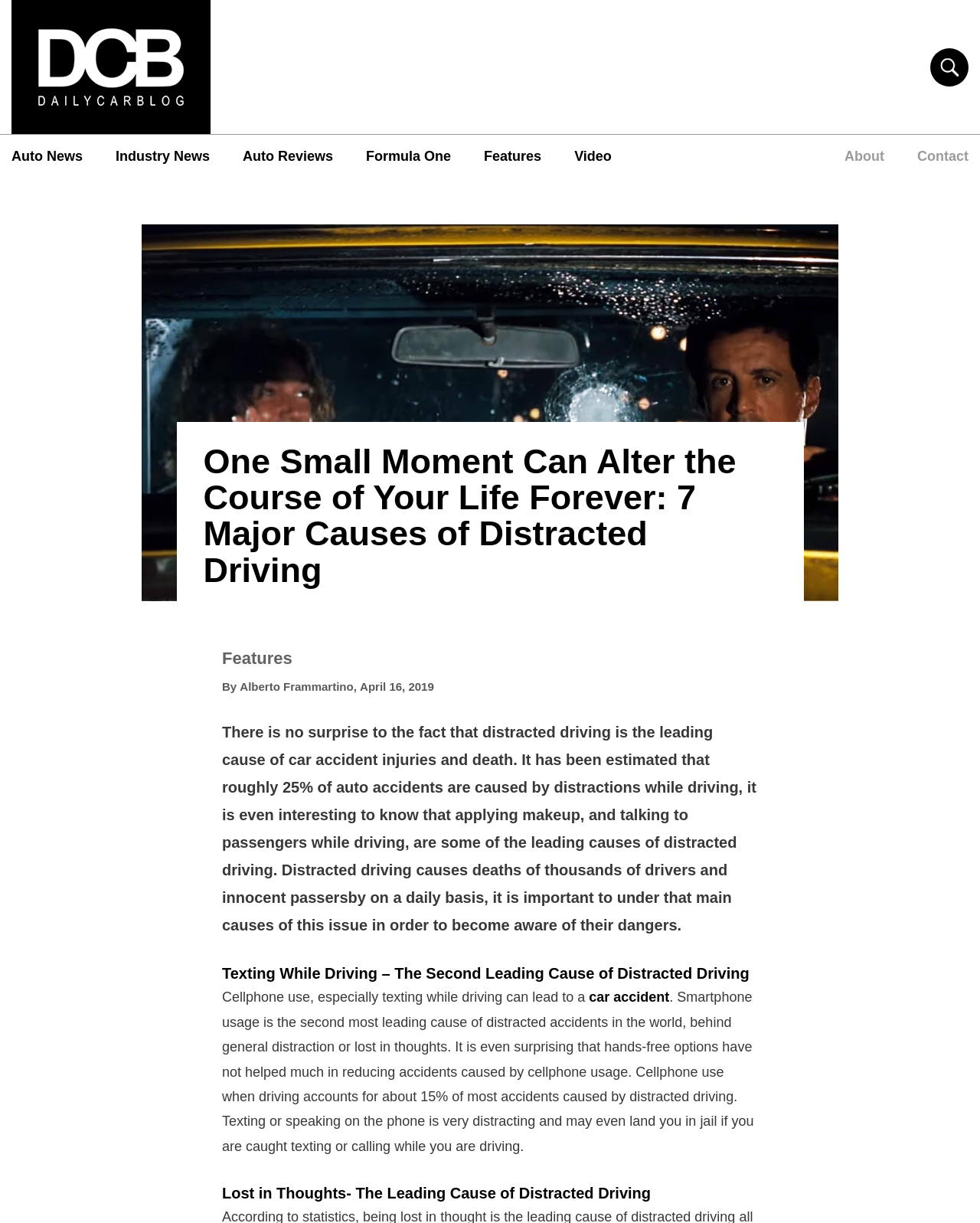What is the main topic of this webpage?
Using the screenshot, give a one-word or short phrase answer.

Distracted driving